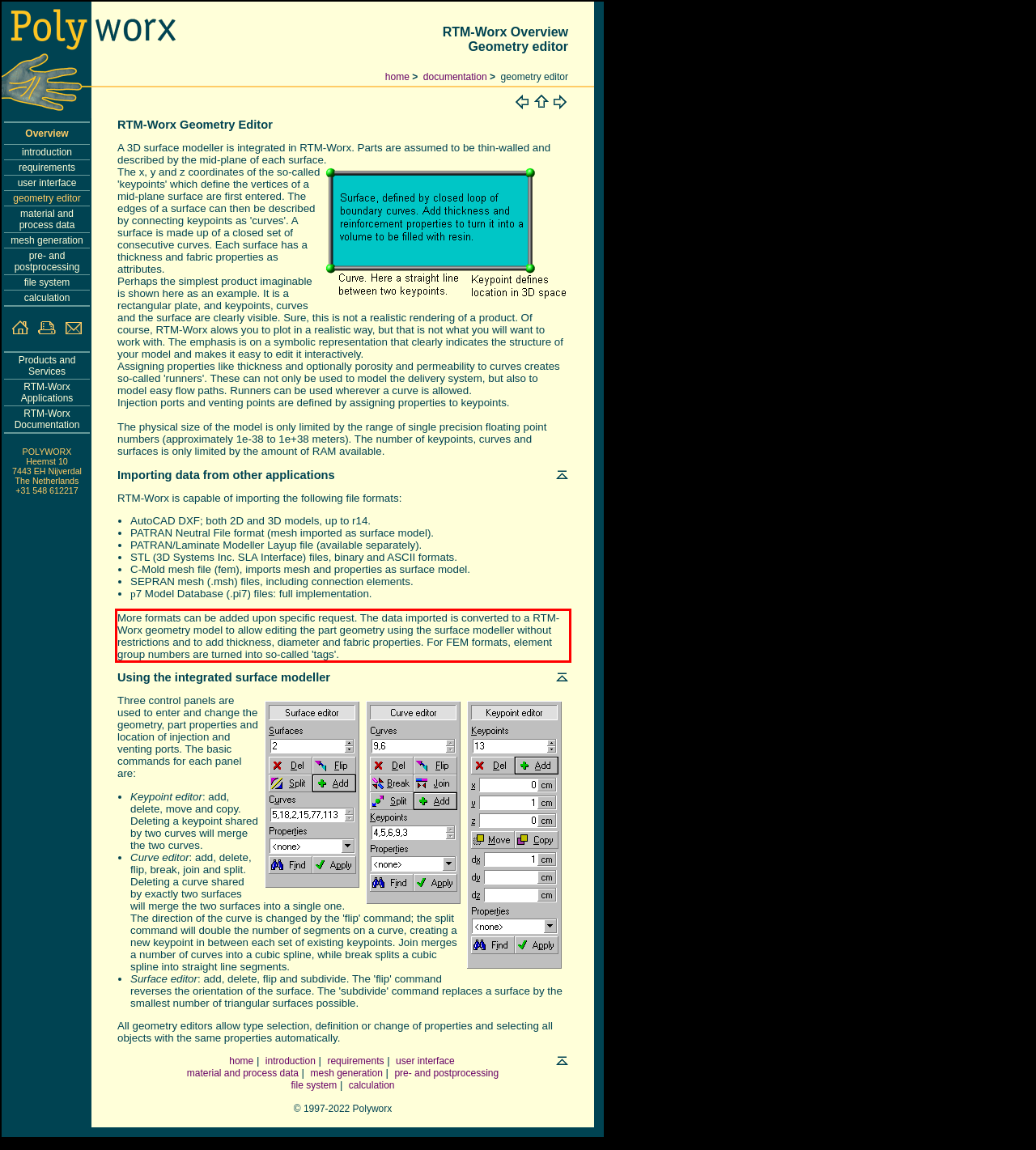Using the webpage screenshot, recognize and capture the text within the red bounding box.

More formats can be added upon specific request. The data imported is converted to a RTM-Worx geometry model to allow editing the part geometry using the surface modeller without restrictions and to add thickness, diameter and fabric properties. For FEM formats, element group numbers are turned into so-called 'tags'.